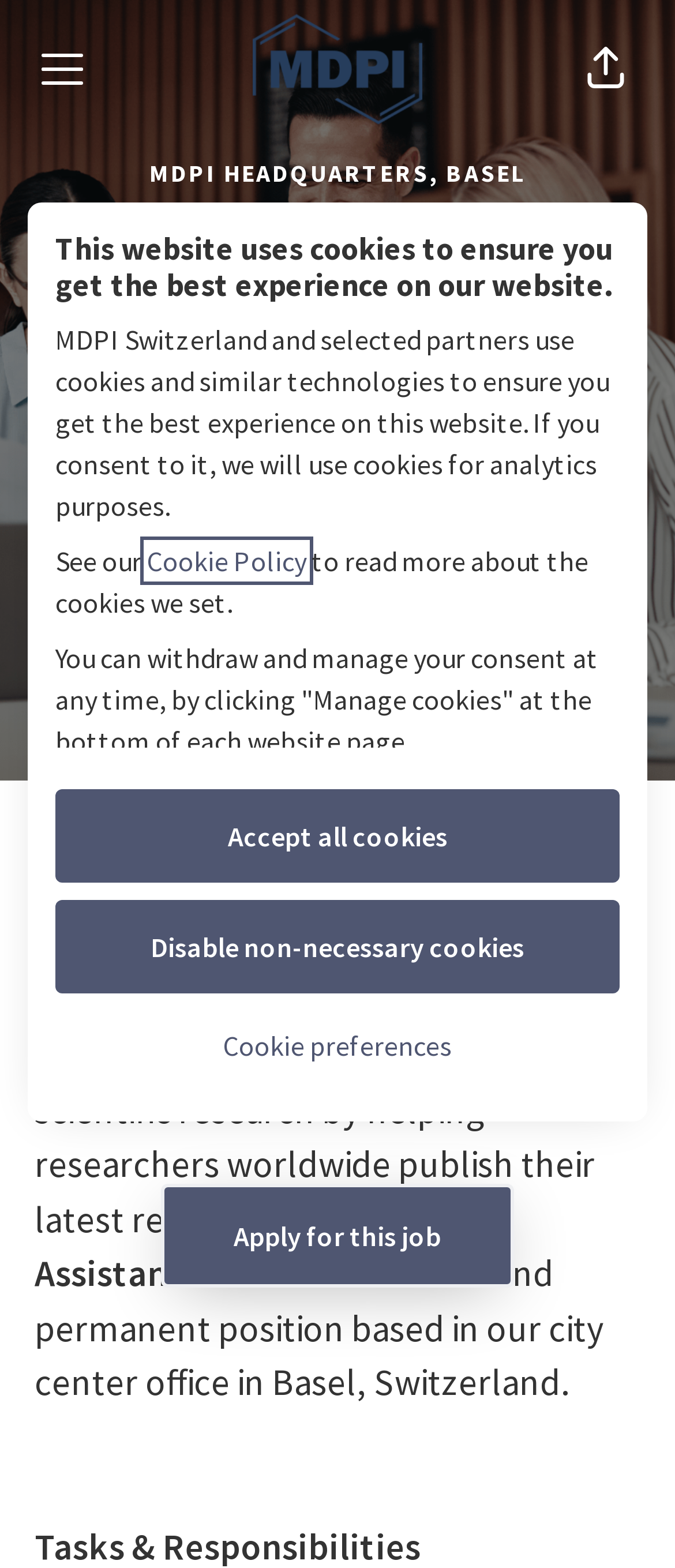Please extract the title of the webpage.

This website uses cookies to ensure you get the best experience on our website.